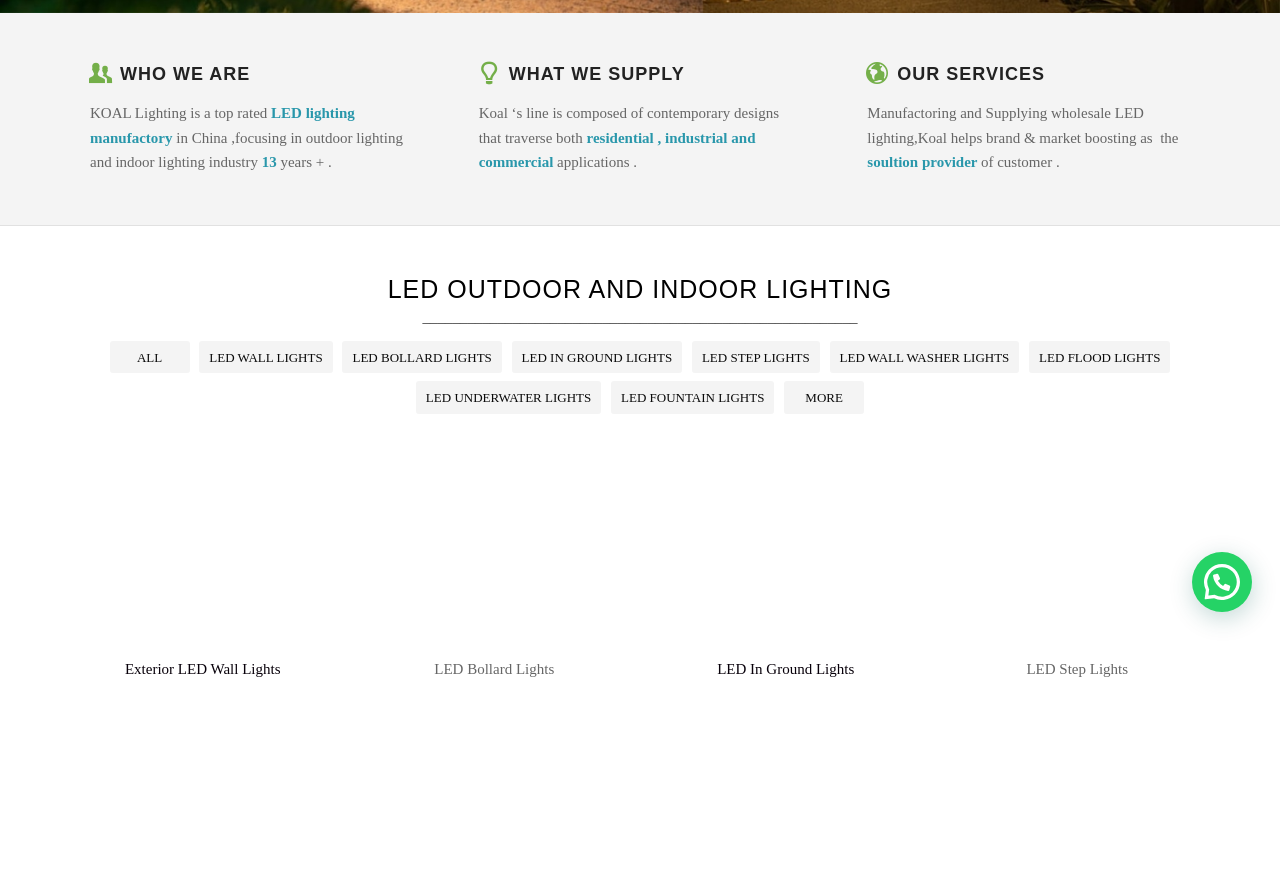Using the format (top-left x, top-left y, bottom-right x, bottom-right y), provide the bounding box coordinates for the described UI element. All values should be floating point numbers between 0 and 1: LED FOUNTAIN LIGHTS

[0.477, 0.434, 0.605, 0.471]